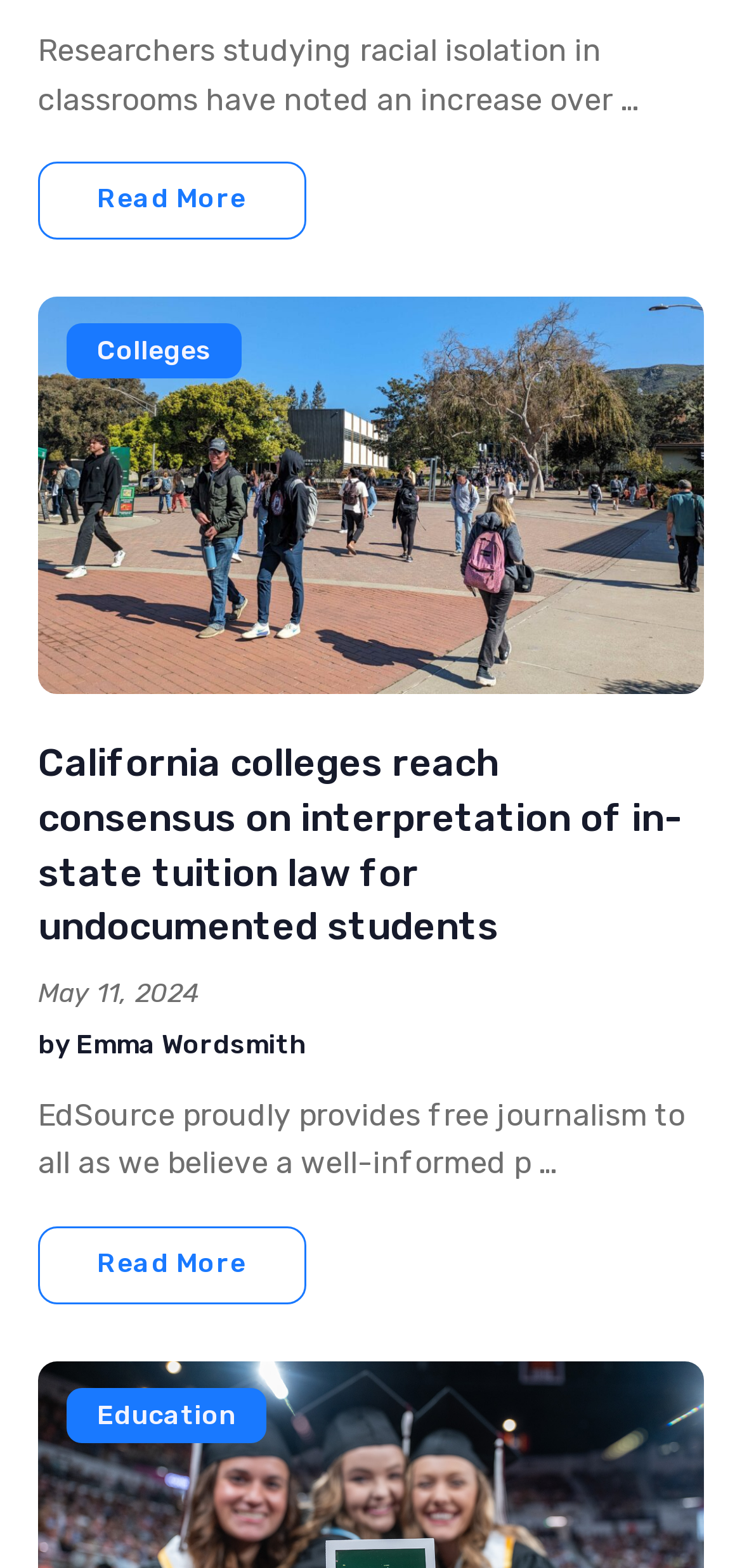Identify the bounding box for the UI element specified in this description: "by Emma Wordsmith". The coordinates must be four float numbers between 0 and 1, formatted as [left, top, right, bottom].

[0.051, 0.657, 0.413, 0.678]